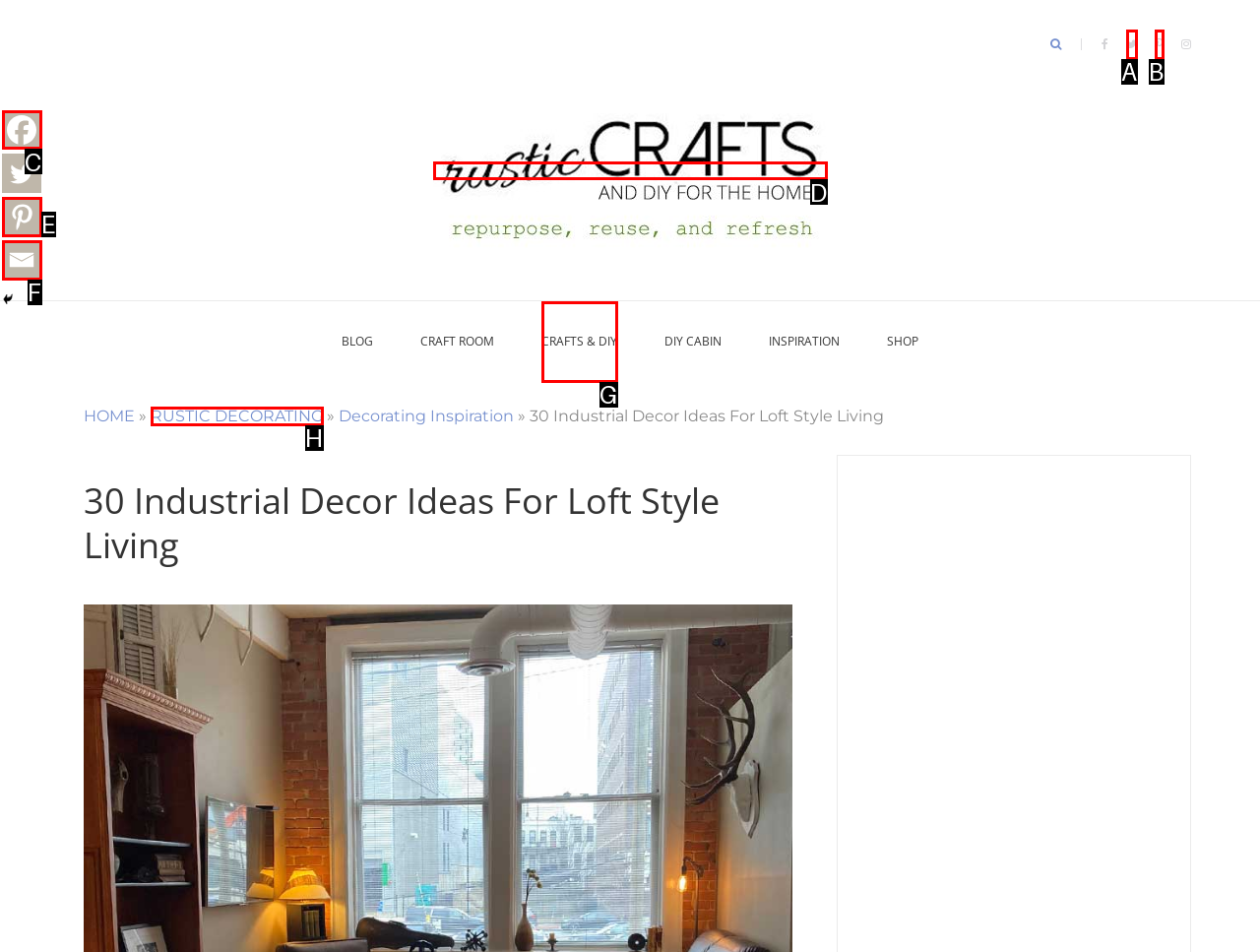Which option should be clicked to complete this task: Click the 'Constant_V' link
Reply with the letter of the correct choice from the given choices.

None